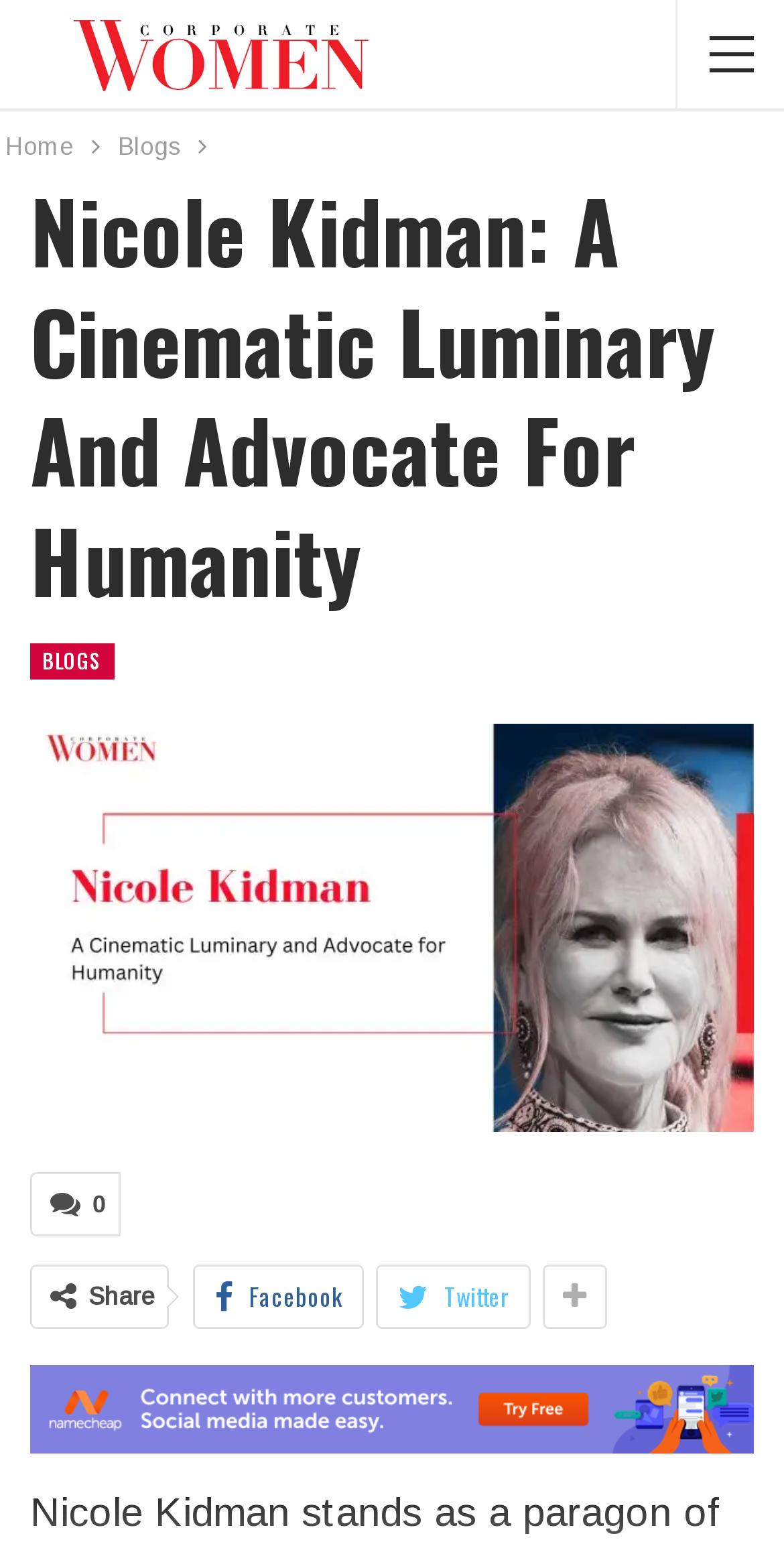Bounding box coordinates should be provided in the format (top-left x, top-left y, bottom-right x, bottom-right y) with all values between 0 and 1. Identify the bounding box for this UI element: Home

[0.006, 0.081, 0.094, 0.109]